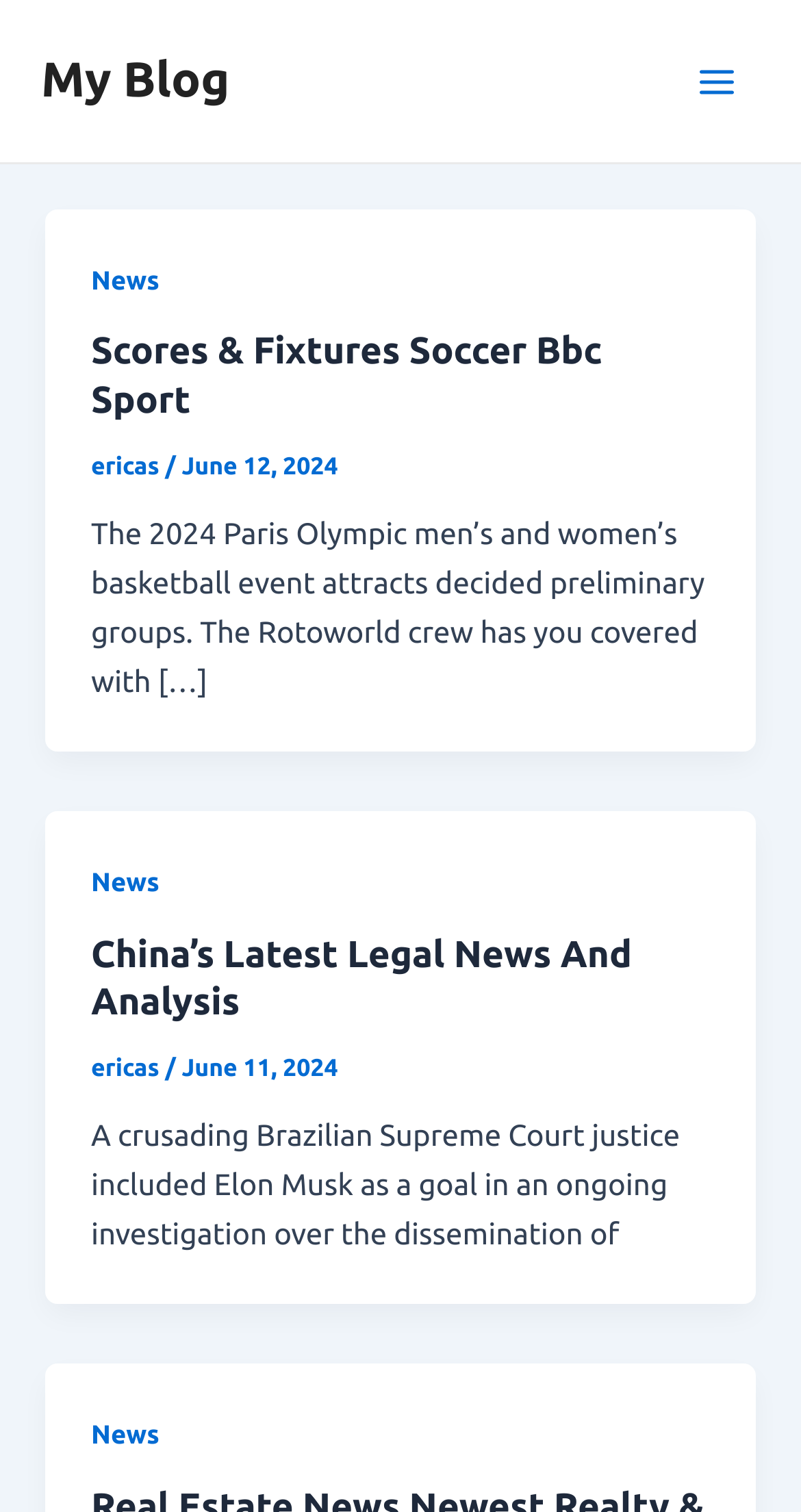Generate a comprehensive description of the contents of the webpage.

This webpage is a blog, titled "My Blog – My WordPress Blog". At the top left, there is a link to "My Blog". On the top right, there is a button labeled "Main Menu" with an image beside it. 

Below the top section, there are two articles. The first article has a link to "News" on the top left, followed by a heading "Scores & Fixtures Soccer Bbc Sport" with a link to the same title below it. There is also a subheading with a link to "ericas" and a date "June 12, 2024". The article then continues with a paragraph of text about the 2024 Paris Olympic men’s and women’s basketball event.

The second article is similar in structure to the first one. It also has a link to "News" on the top left, followed by a heading "China’s Latest Legal News And Analysis" with a link to the same title below it. There is also a subheading with a link to "ericas" and a date "June 11, 2024". The article then continues with a paragraph of text about a Brazilian Supreme Court justice investigating Elon Musk. At the bottom of the second article, there is another link to "News".